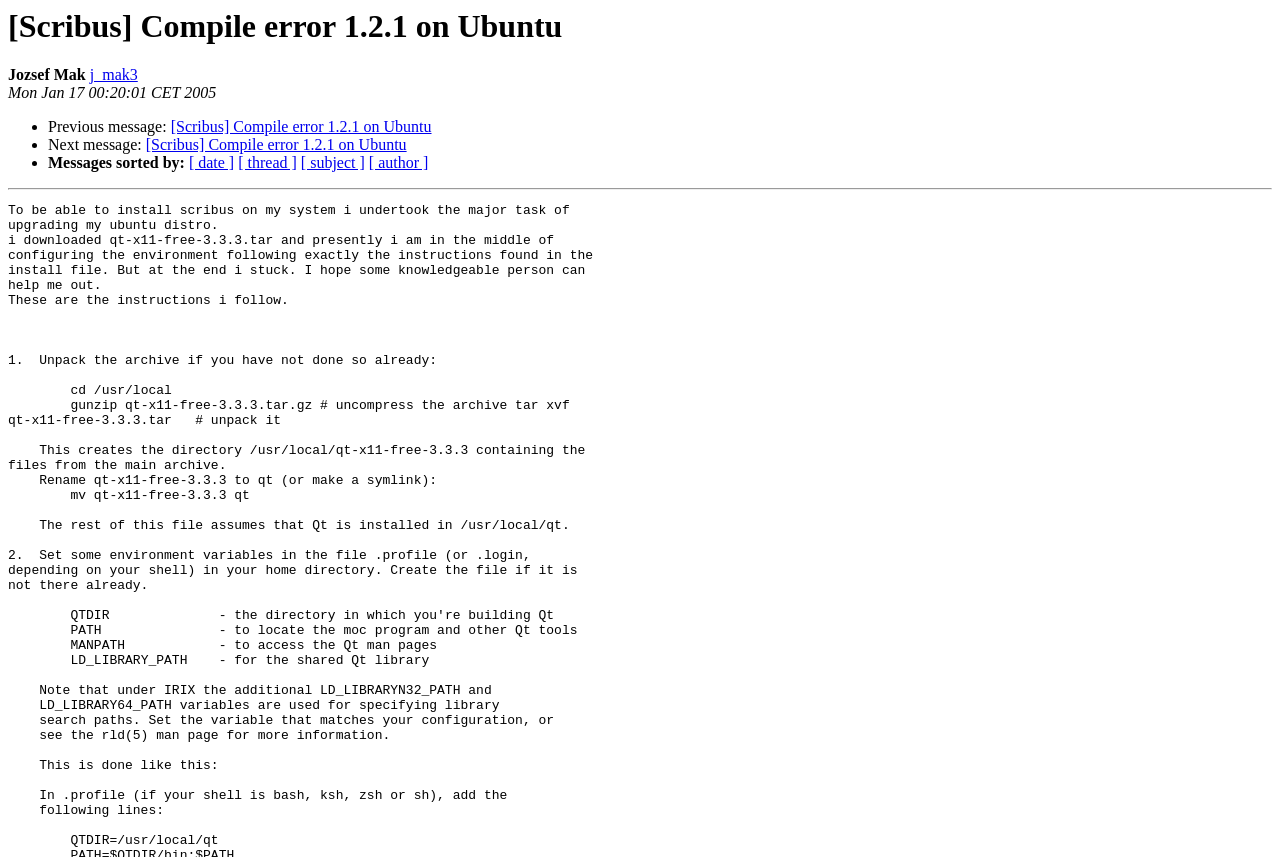What is the date of the message? Based on the screenshot, please respond with a single word or phrase.

Mon Jan 17 00:20:01 CET 2005